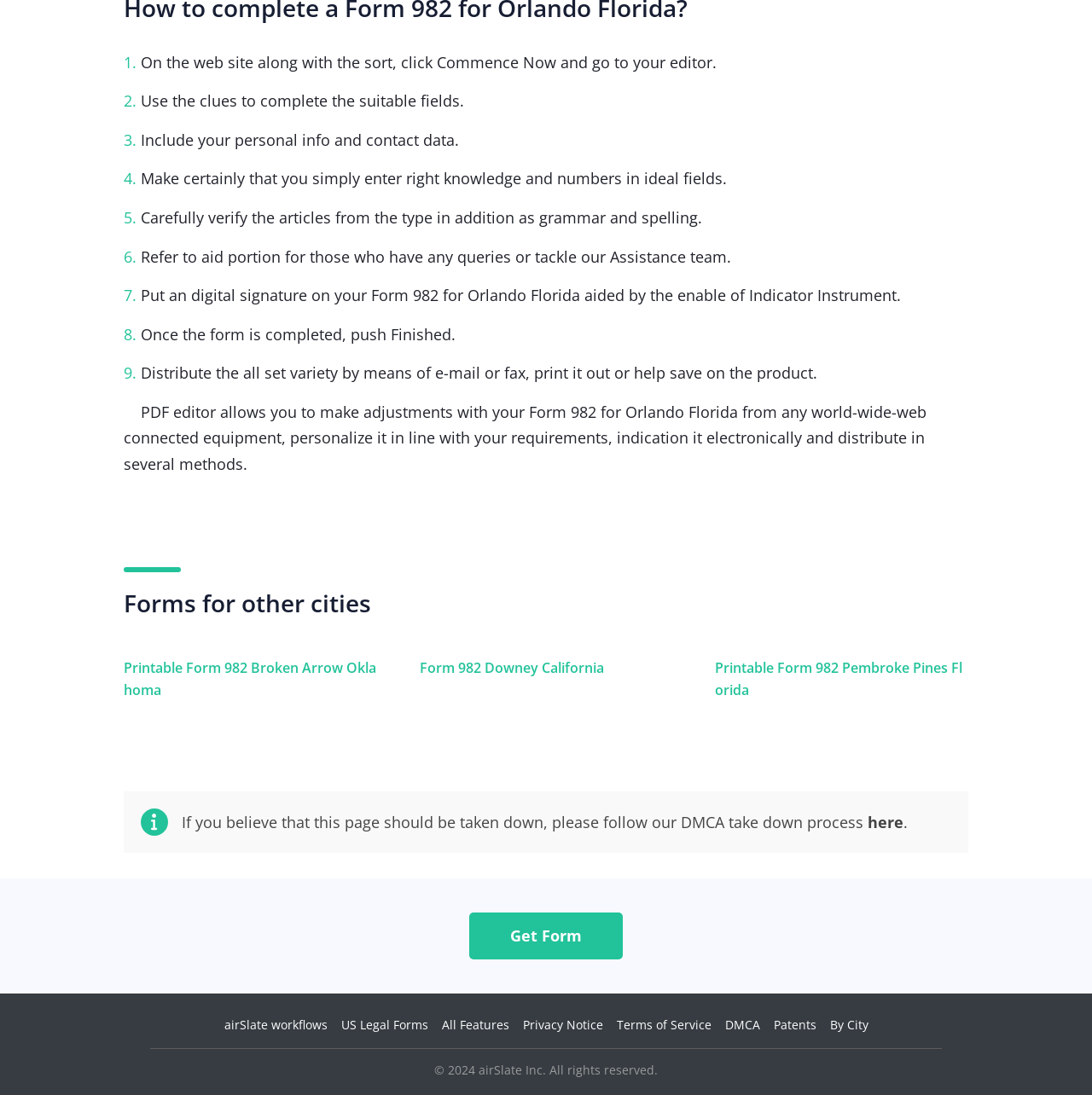Determine the bounding box coordinates of the section I need to click to execute the following instruction: "Follow the DMCA take down process". Provide the coordinates as four float numbers between 0 and 1, i.e., [left, top, right, bottom].

[0.795, 0.741, 0.827, 0.76]